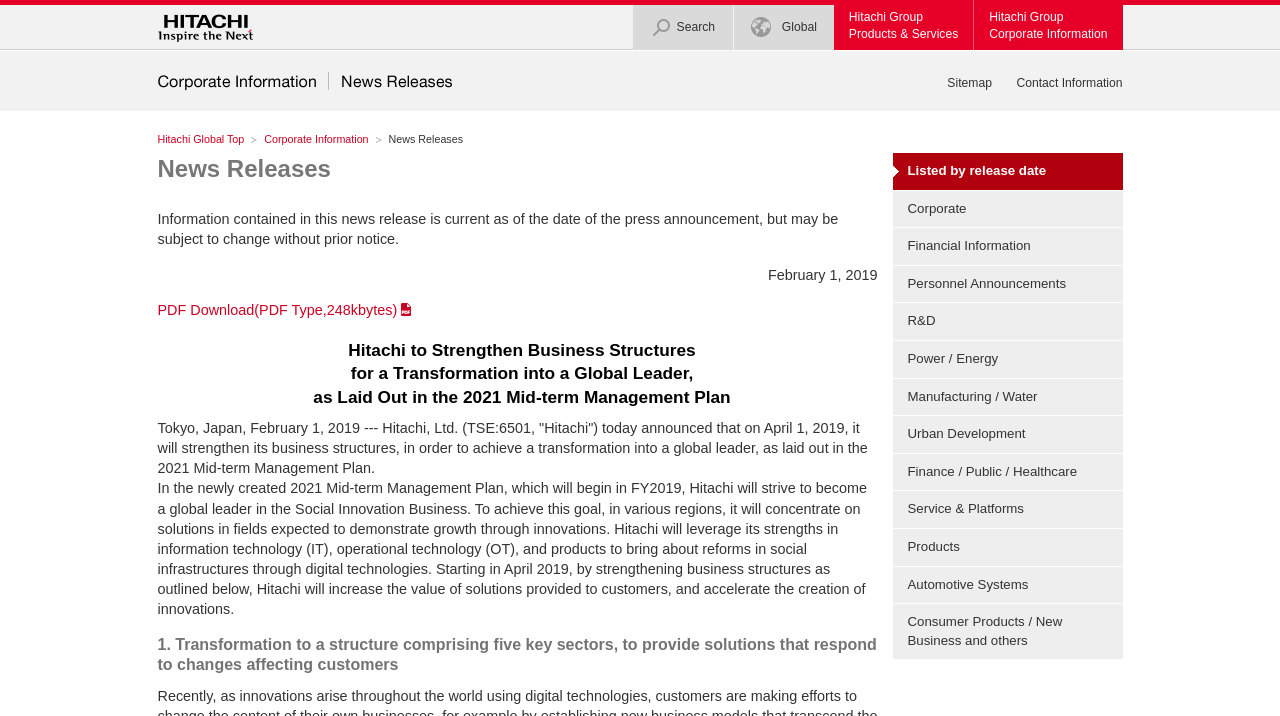Please identify the bounding box coordinates of the element's region that I should click in order to complete the following instruction: "Go to the Home page". The bounding box coordinates consist of four float numbers between 0 and 1, i.e., [left, top, right, bottom].

None